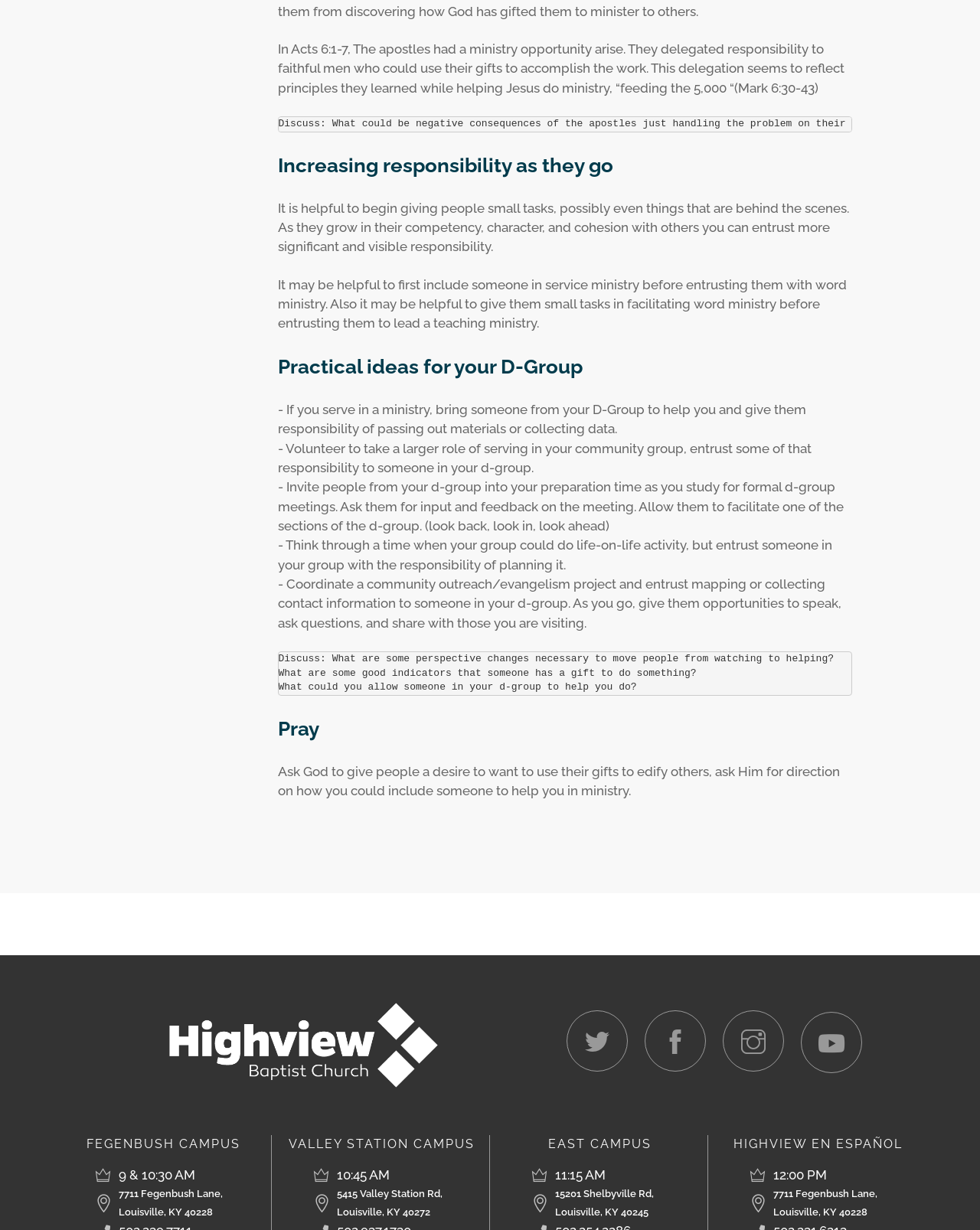Based on the image, please elaborate on the answer to the following question:
What is the topic of discussion in Acts 6:1-7?

The topic of discussion in Acts 6:1-7 is about the apostles delegating responsibility to faithful men who could use their gifts to accomplish the work, as mentioned in the StaticText element with ID 301.